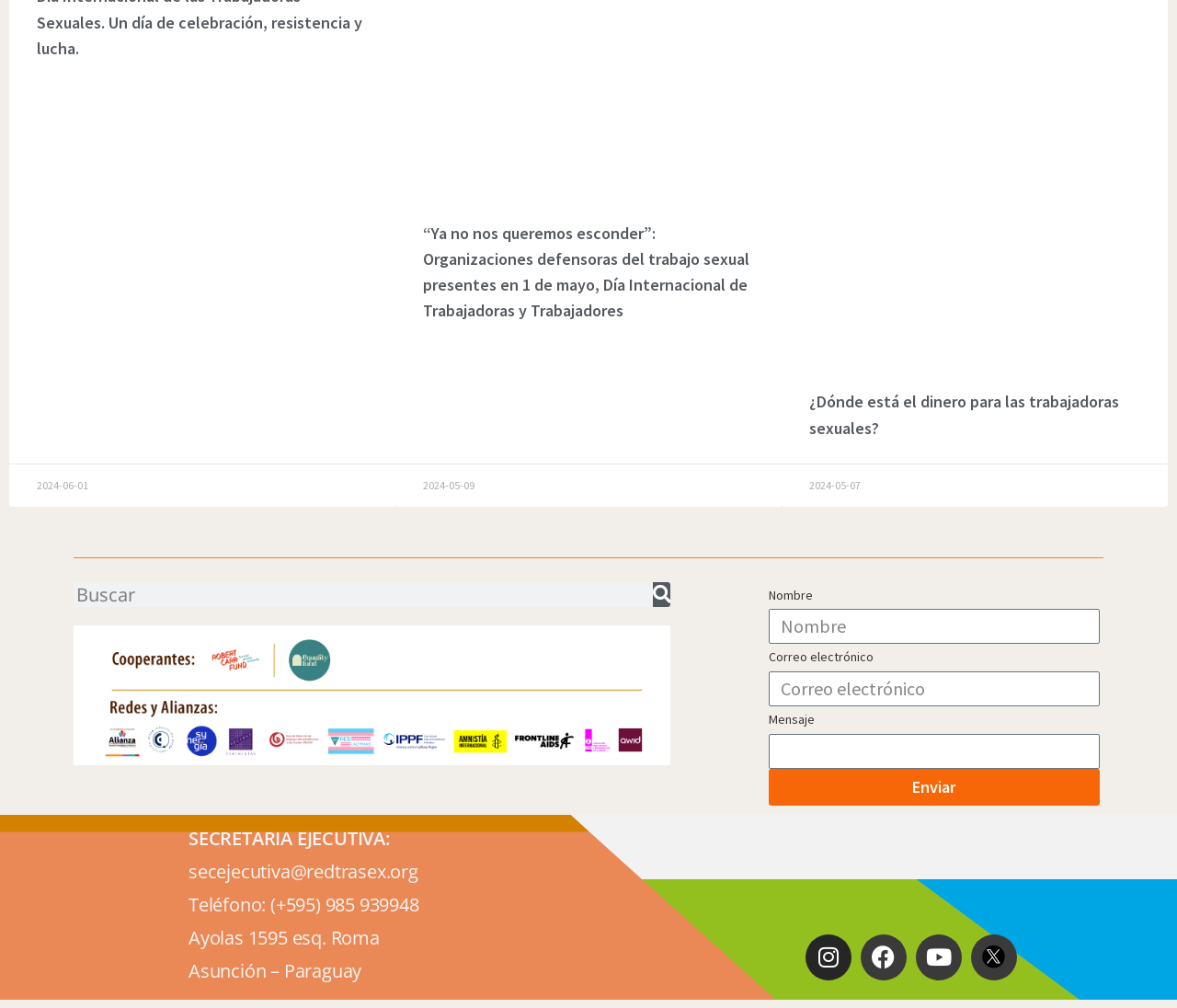From the element description: "Facebook", extract the bounding box coordinates of the UI element. The coordinates should be expressed as four float numbers between 0 and 1, in the order [left, top, right, bottom].

[0.731, 0.927, 0.77, 0.972]